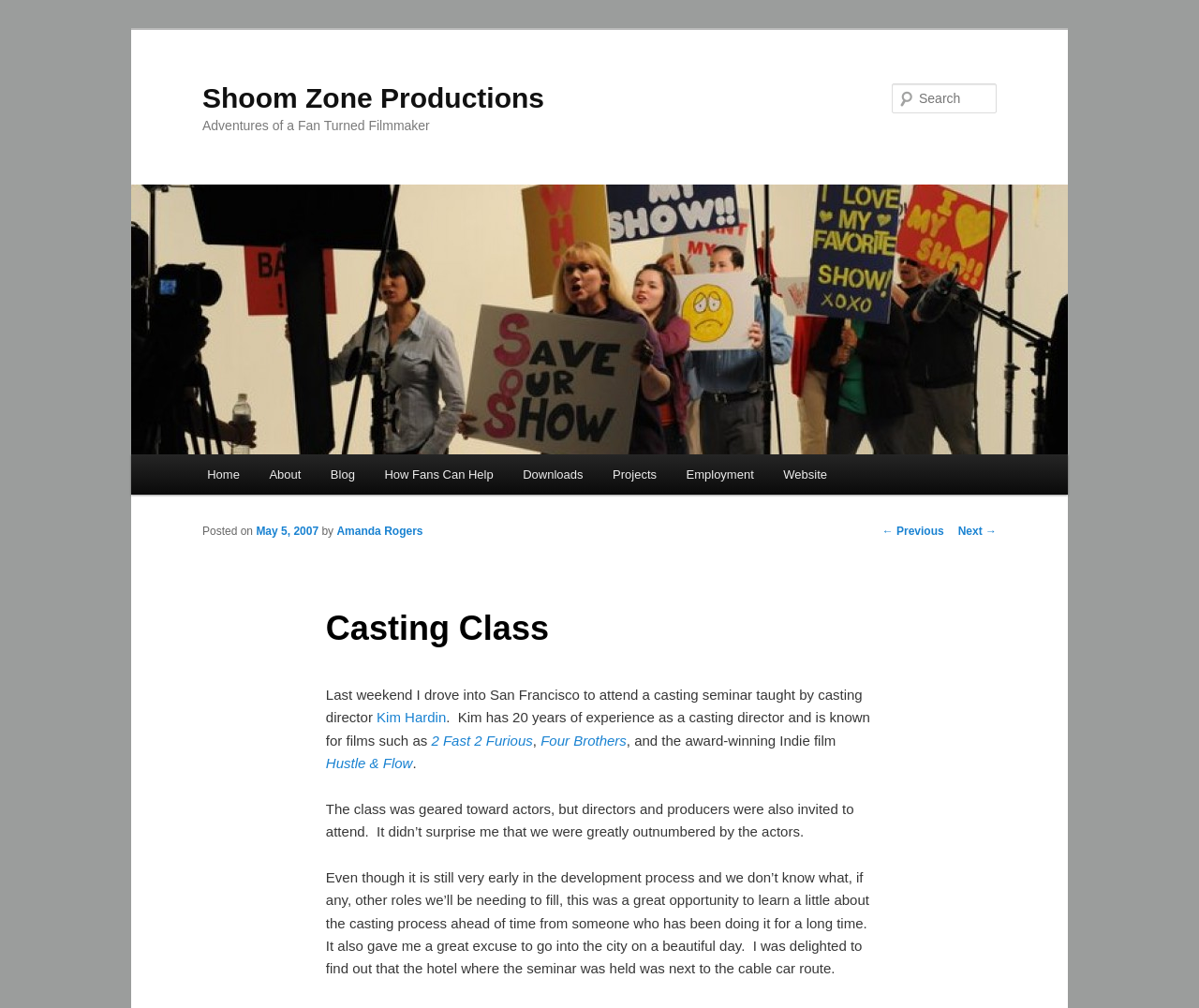Locate the bounding box of the UI element with the following description: "Xinjiang starts mechanical cotton harvesting".

None